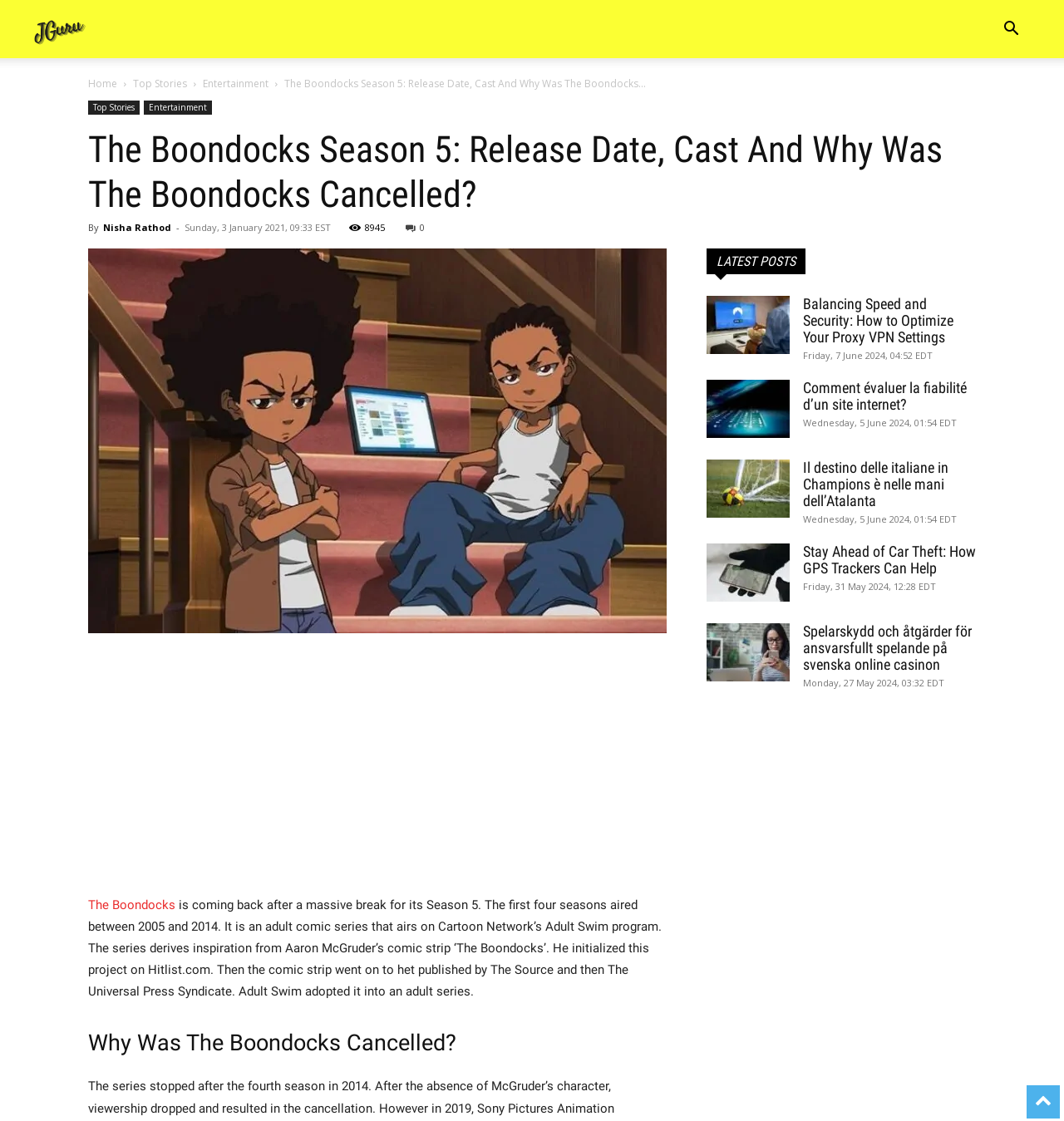Determine the bounding box coordinates for the UI element matching this description: "Top Stories".

[0.083, 0.09, 0.131, 0.102]